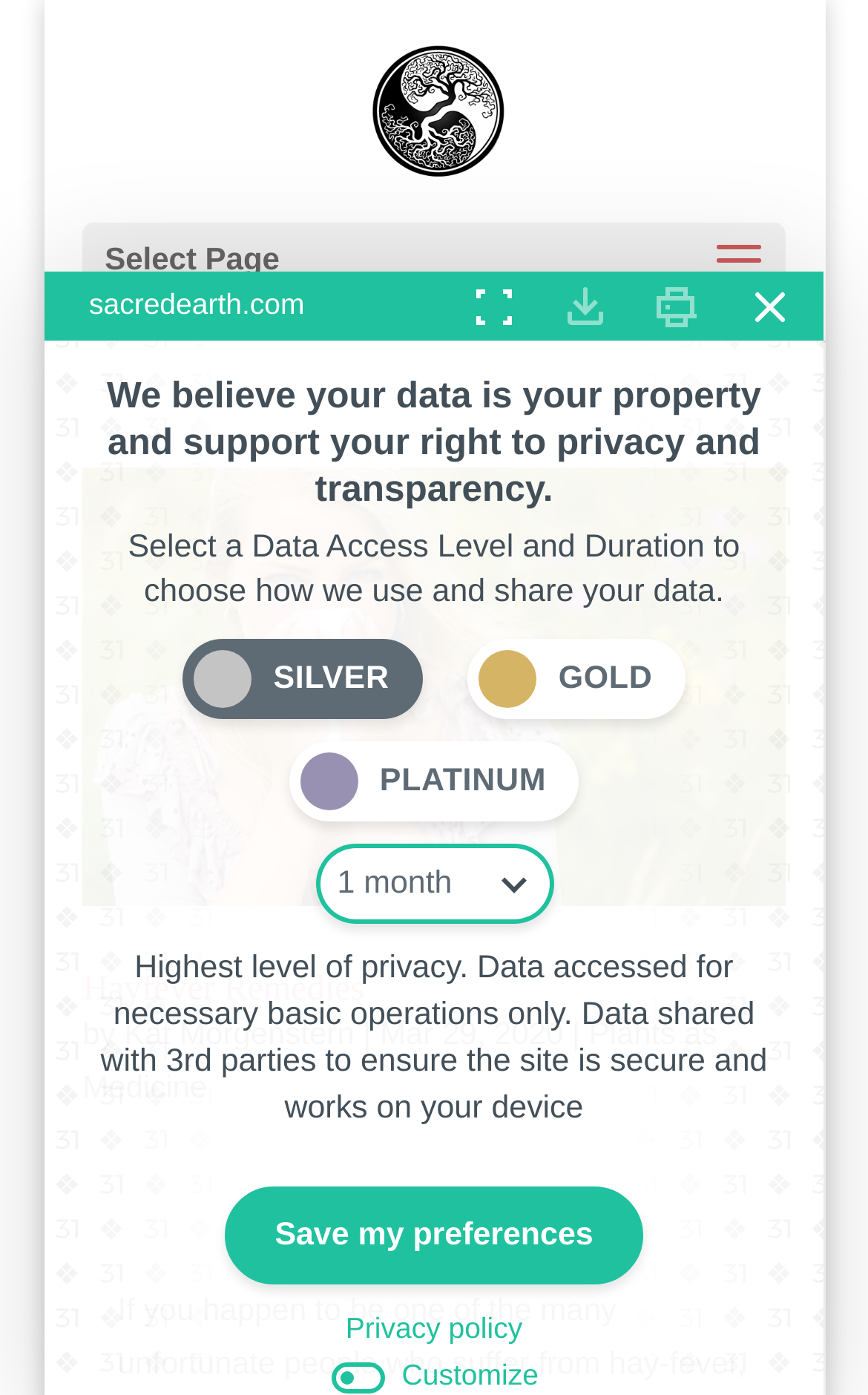Select the bounding box coordinates of the element I need to click to carry out the following instruction: "View privacy policy".

[0.398, 0.937, 0.602, 0.971]